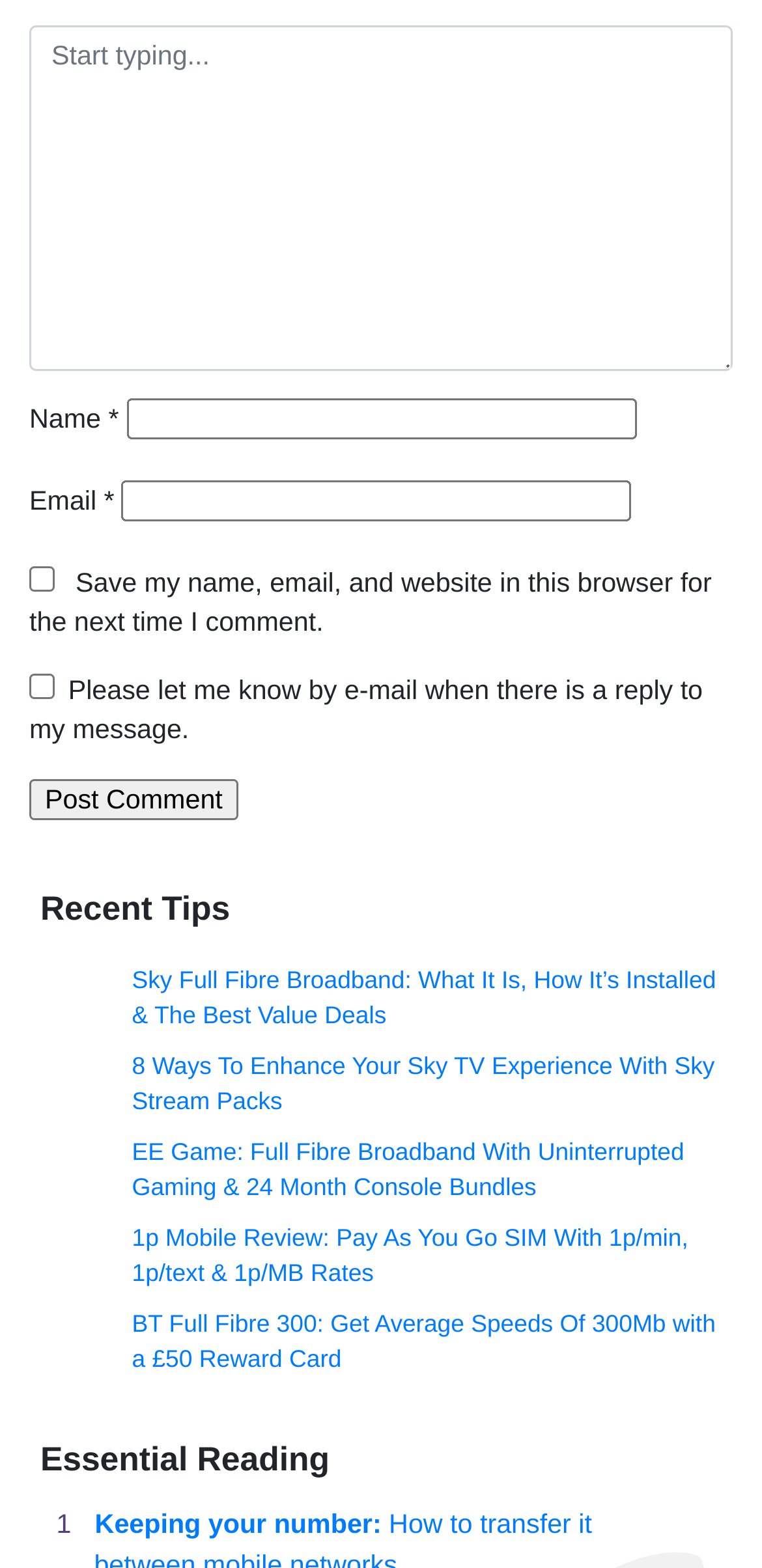What is the title of the first tip in the 'Recent Tips' section?
Please respond to the question with as much detail as possible.

I looked at the first LayoutTableRow in the 'Recent Tips' section and found the first link element, which has the text 'Sky Full Fibre Broadband: What It Is, How It’s Installed & The Best Value Deals'. The title of the first tip is 'Sky Full Fibre Broadband'.